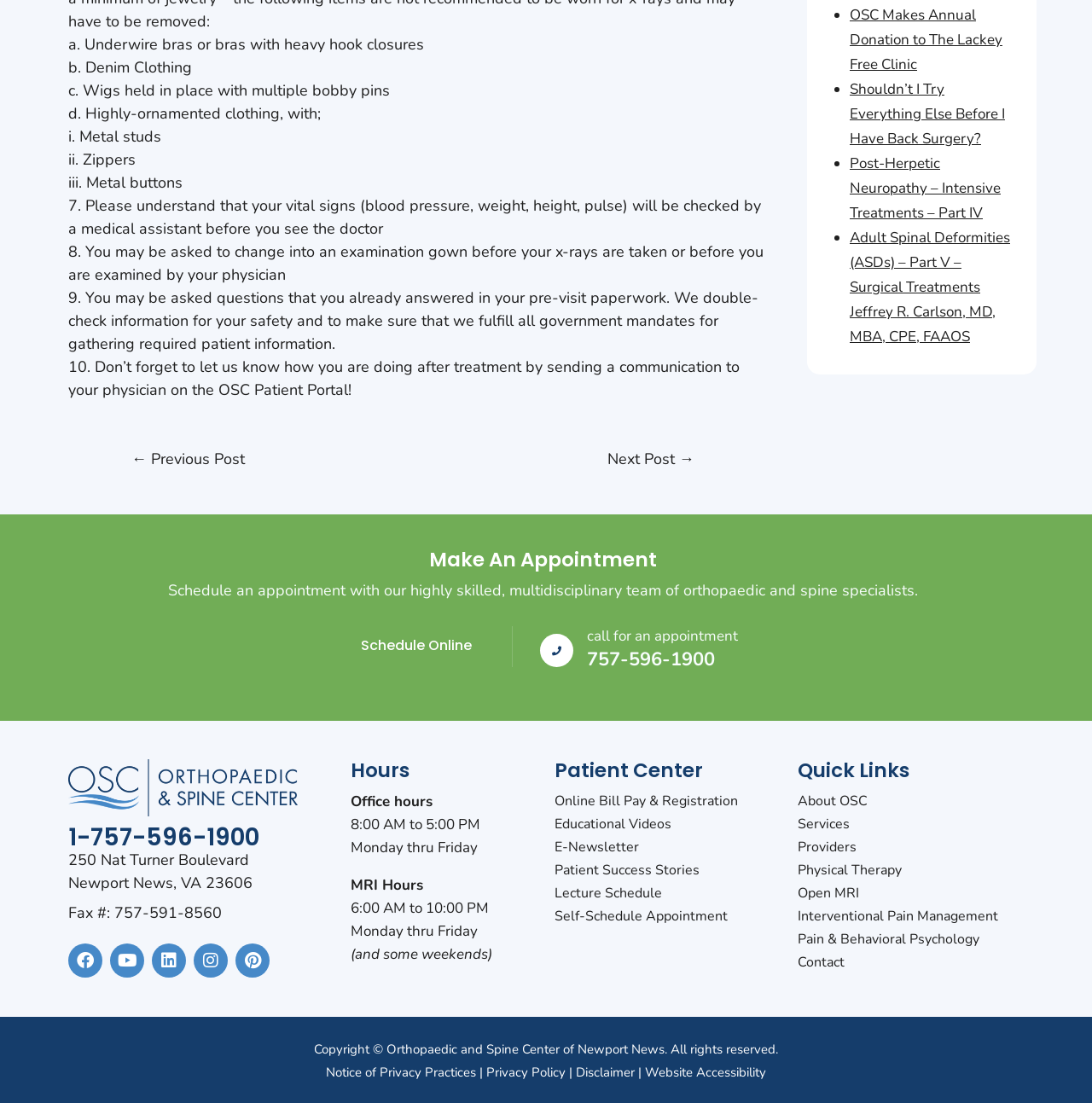Answer the question using only one word or a concise phrase: How many links are there in the 'Quick Links' section?

7